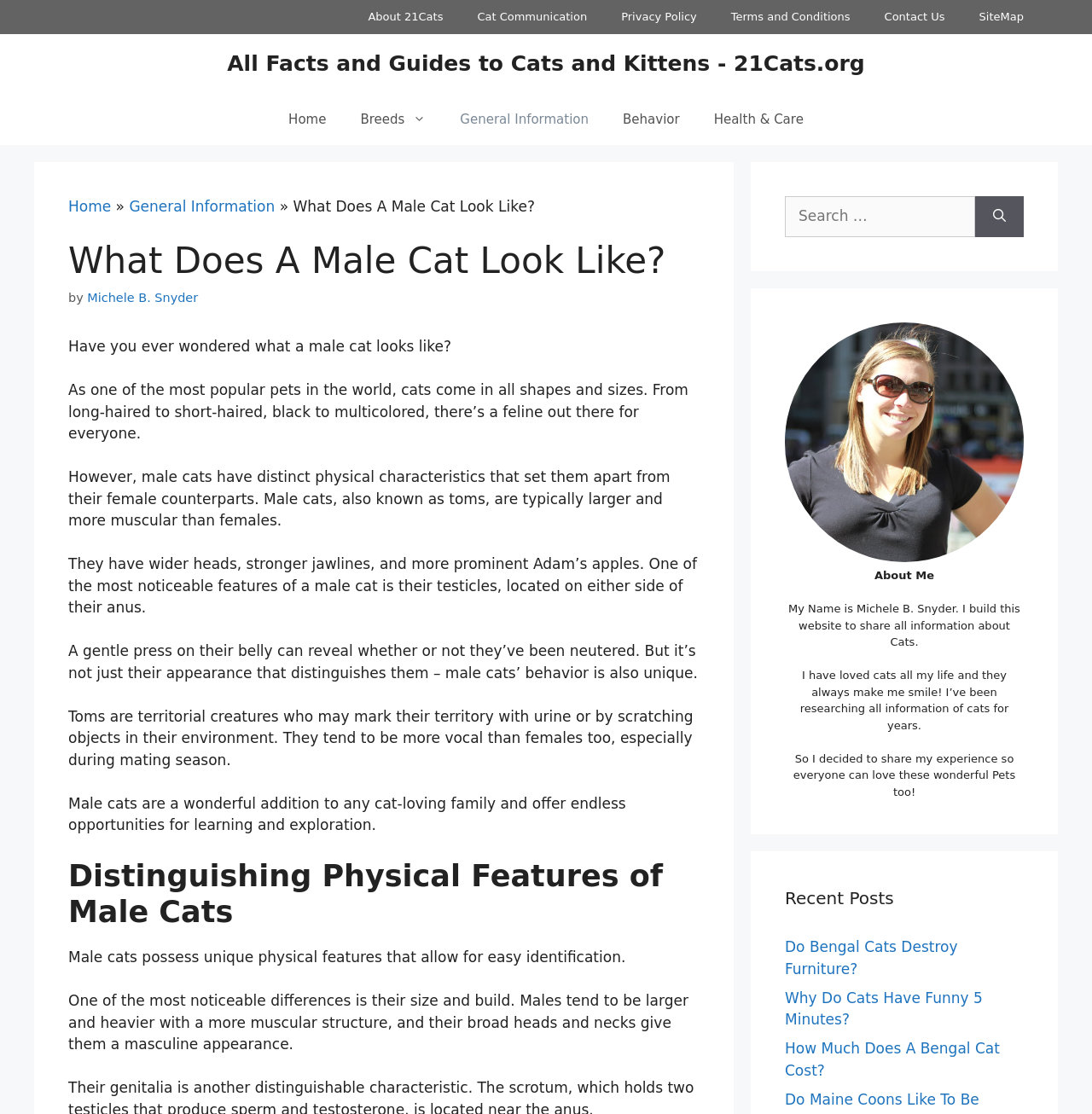Determine the bounding box coordinates of the clickable region to carry out the instruction: "View the 'Do Bengal Cats Destroy Furniture?' post".

[0.719, 0.842, 0.877, 0.877]